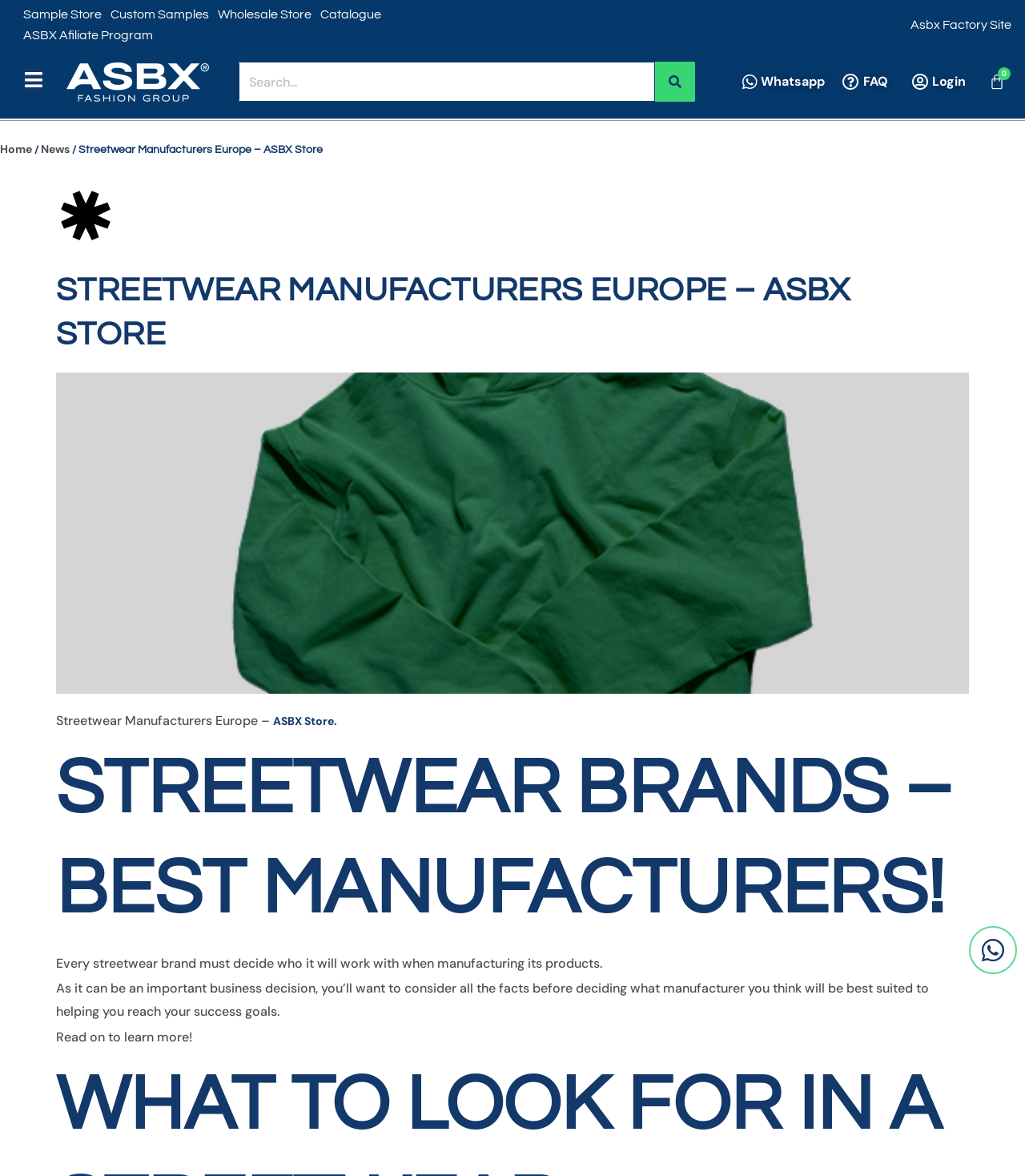Please identify the bounding box coordinates of where to click in order to follow the instruction: "Search for products".

[0.233, 0.053, 0.679, 0.087]